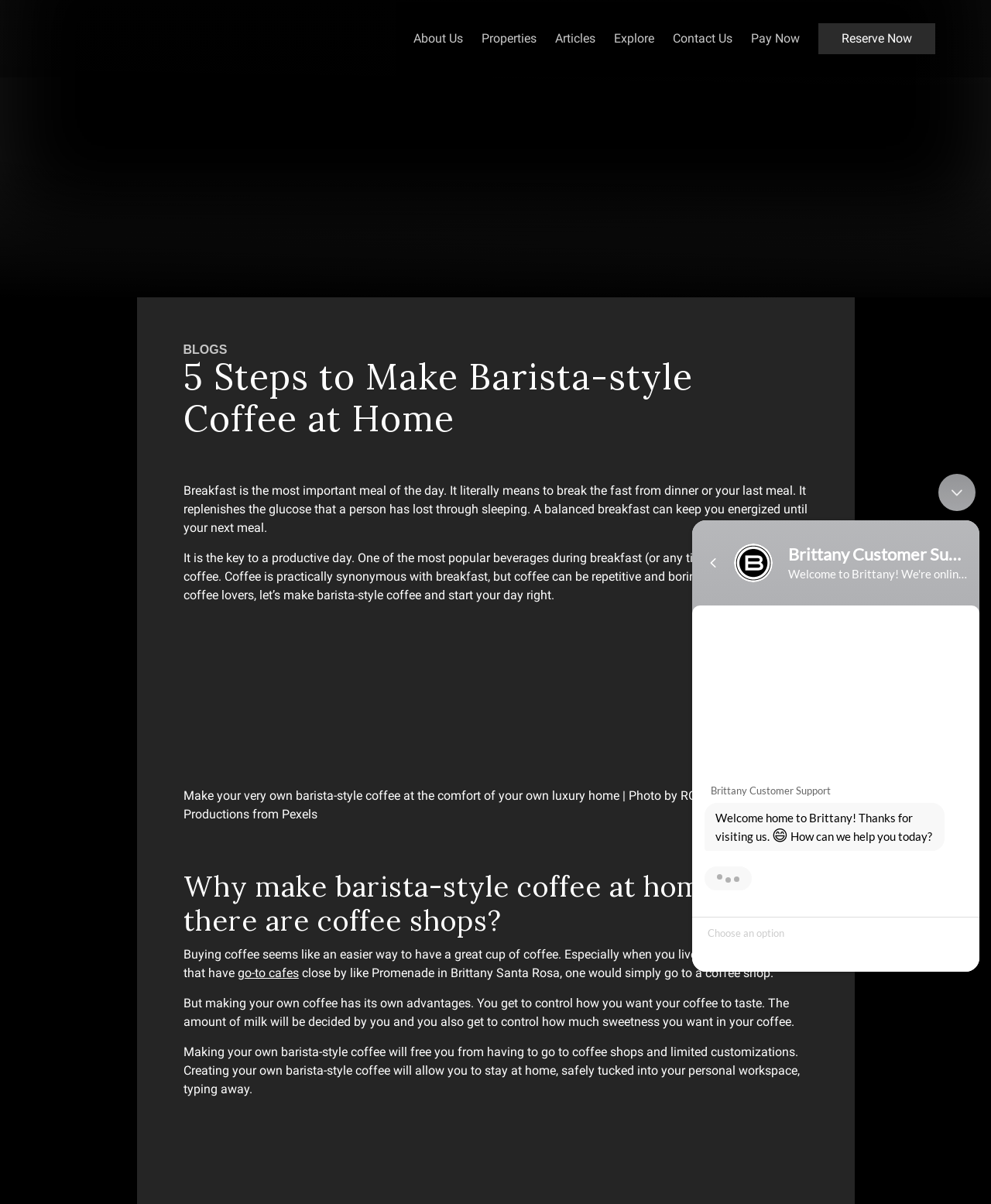Highlight the bounding box coordinates of the element you need to click to perform the following instruction: "Click the 'Man with brown apron holds barista-style mug at home' image."

[0.185, 0.512, 0.419, 0.653]